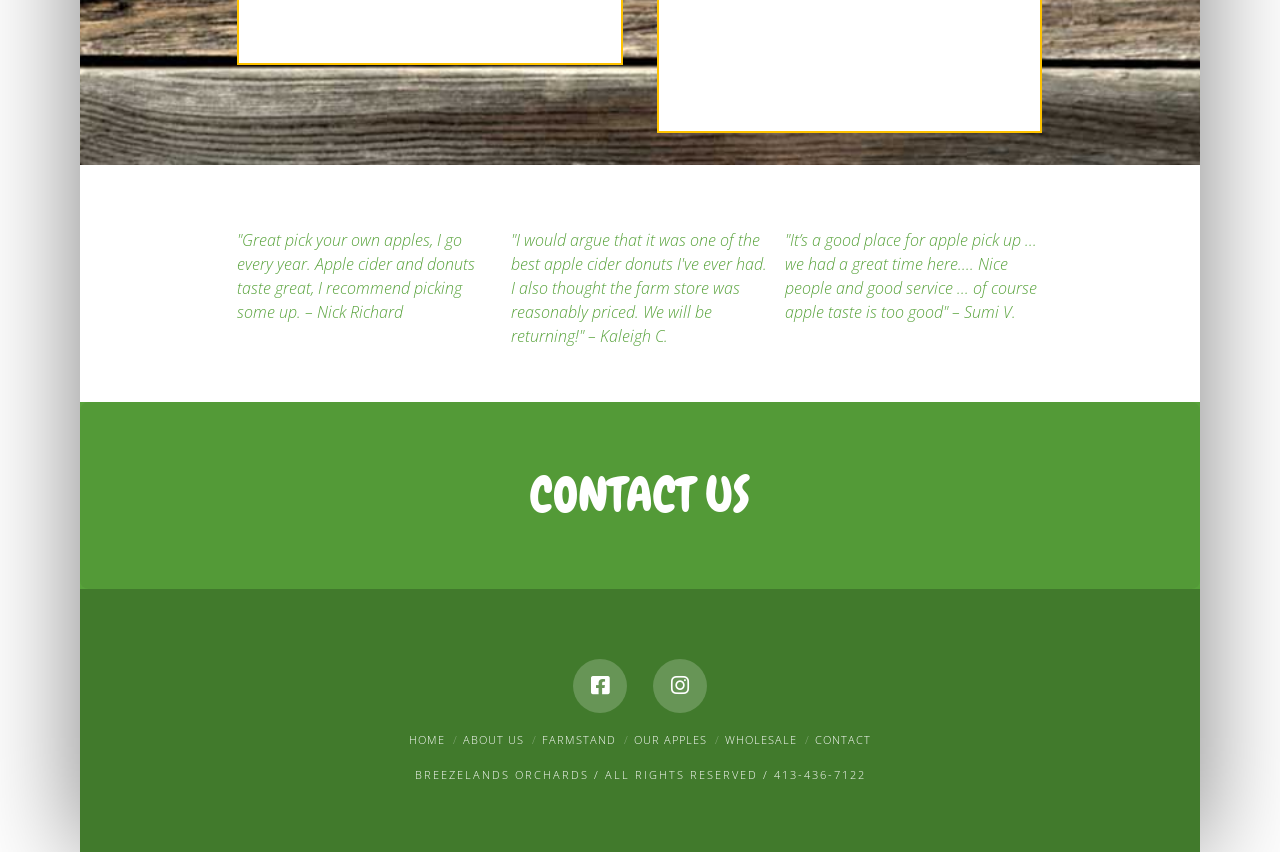Using the provided element description, identify the bounding box coordinates as (top-left x, top-left y, bottom-right x, bottom-right y). Ensure all values are between 0 and 1. Description: Wholesale

[0.566, 0.86, 0.623, 0.877]